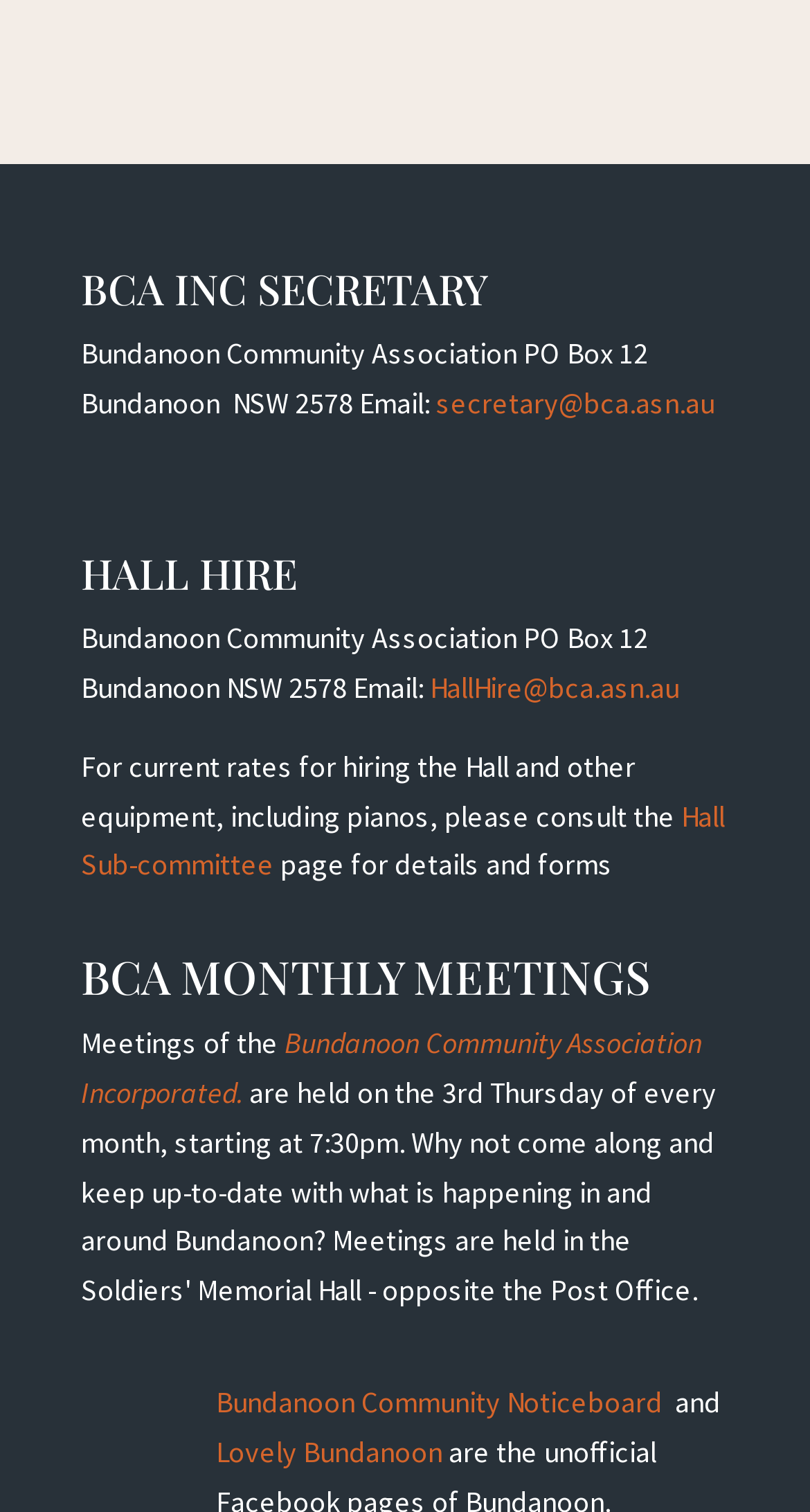Respond to the question below with a concise word or phrase:
What is the name of the Facebook page linked on the website?

Lovely Bundanoon